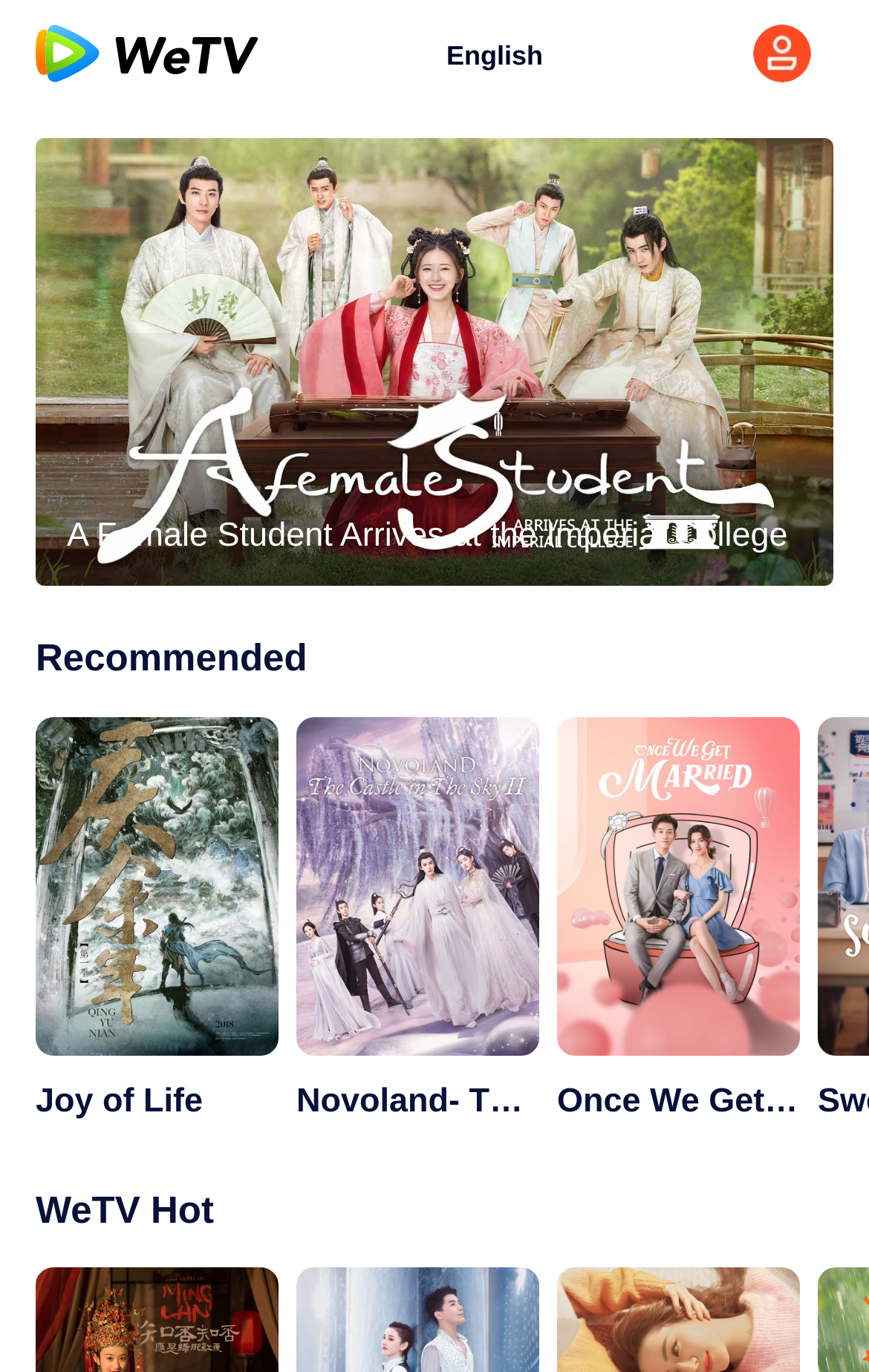Predict the bounding box of the UI element based on the description: "Joy of Life". The coordinates should be four float numbers between 0 and 1, formatted as [left, top, right, bottom].

[0.041, 0.523, 0.321, 0.821]